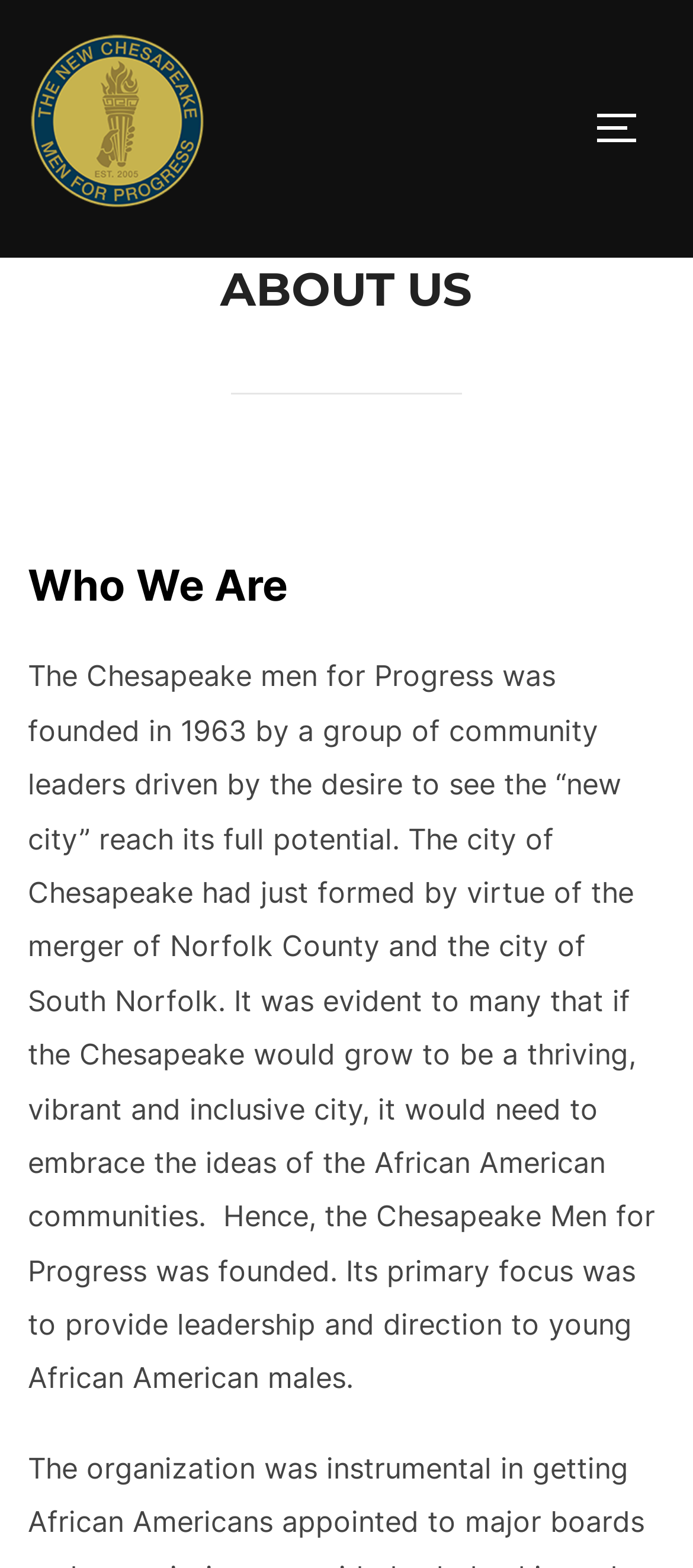When was the Chesapeake Men for Progress founded?
Observe the image and answer the question with a one-word or short phrase response.

1963